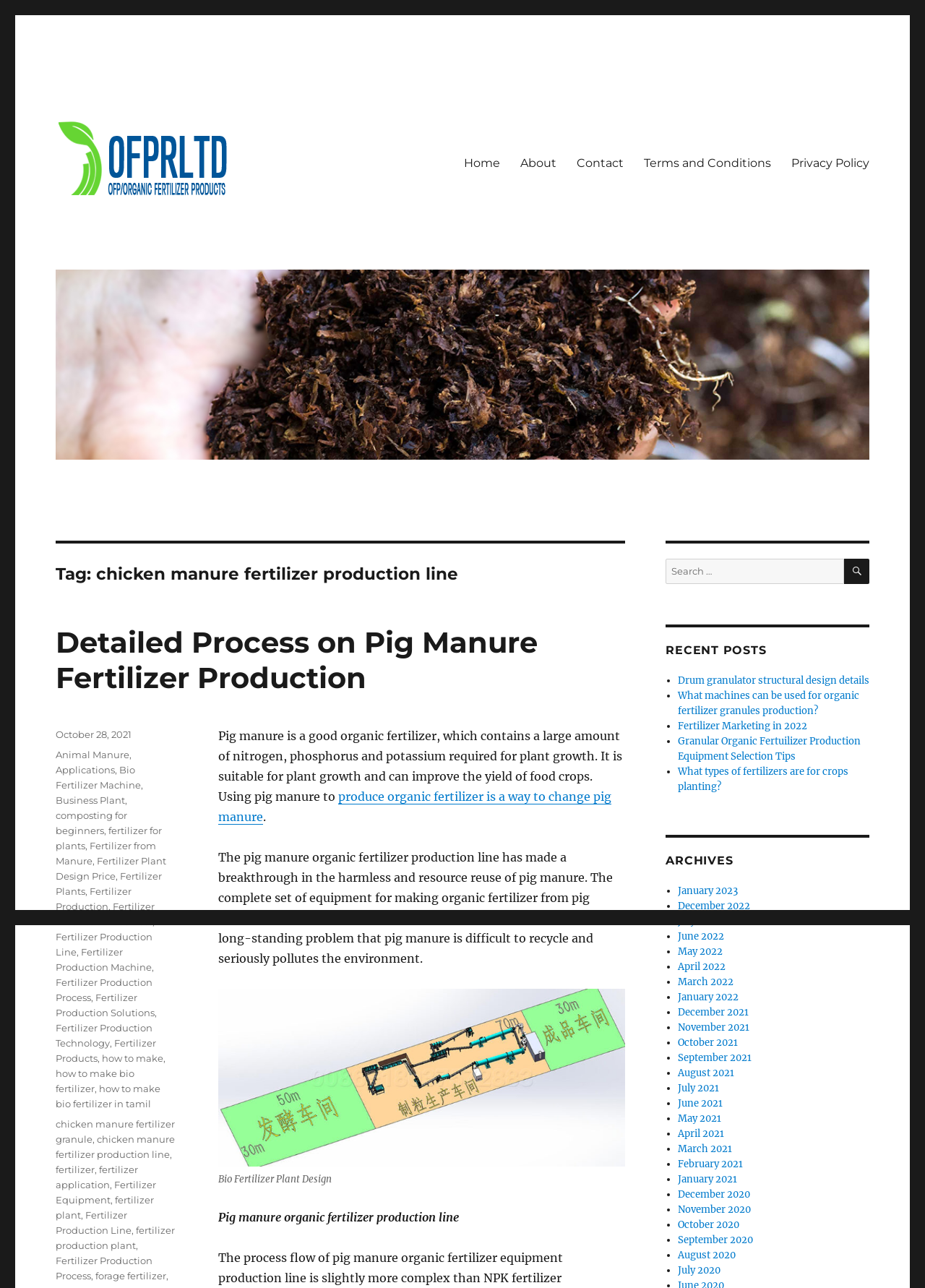Locate the bounding box coordinates of the element's region that should be clicked to carry out the following instruction: "Explore the trending topic Inside Out 2 Reviews: What Are Critics' First Reactions?". The coordinates need to be four float numbers between 0 and 1, i.e., [left, top, right, bottom].

None